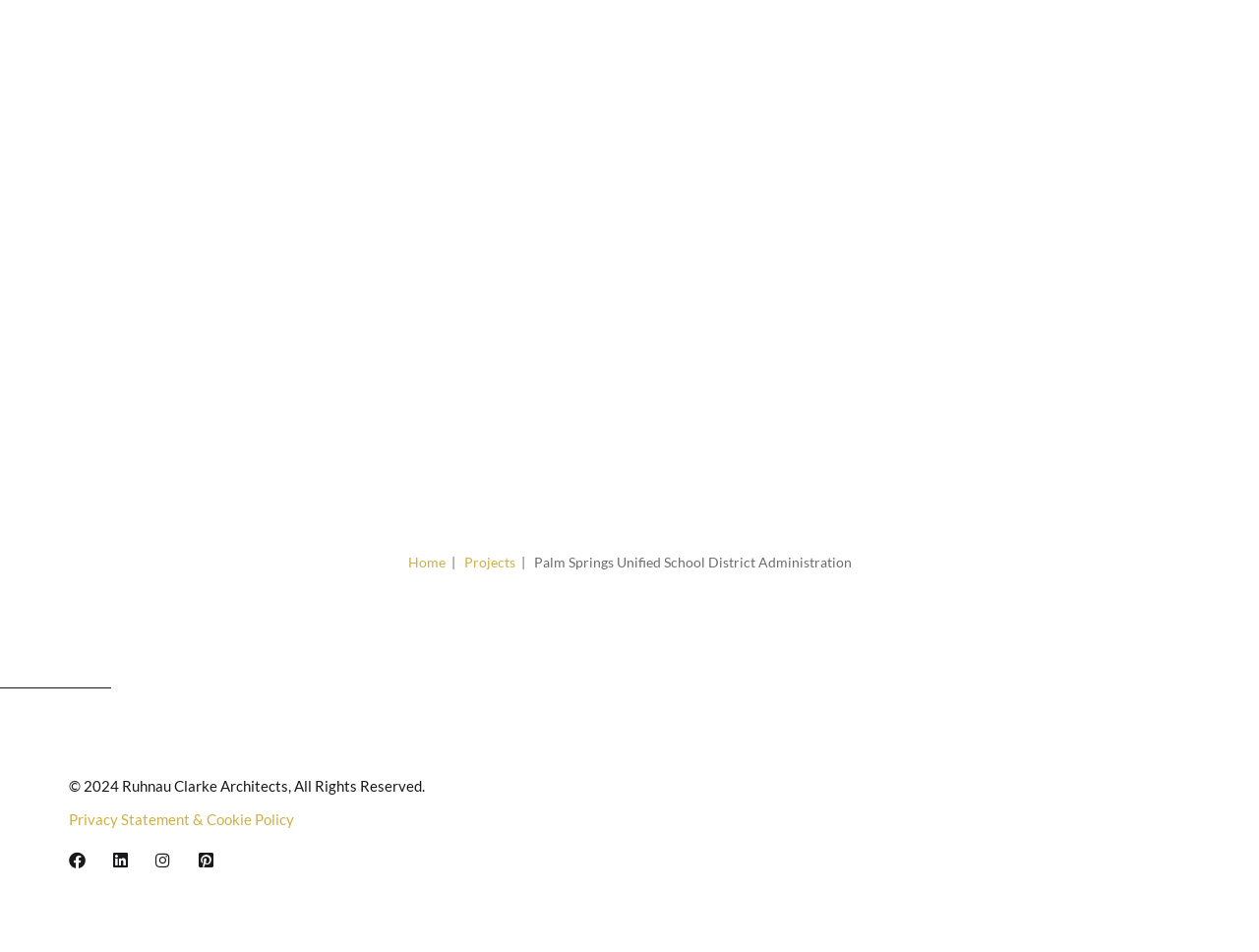What is the name of the school district mentioned?
Please answer the question with a single word or phrase, referencing the image.

Palm Springs Unified School District